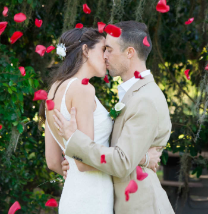Provide a comprehensive description of the image.

In a romantic and serene outdoor setting, a couple shares a tender kiss, surrounded by a cascade of red rose petals gently falling around them. The bride, clad in a simple yet elegant white dress, leans in closely toward her partner, whose stylish beige suit complements the occasion beautifully. Their intimate moment is enhanced by the lush greenery in the background, creating a dreamy atmosphere perfect for celebrating love. This captivating image encapsulates a timeless memory, evoking feelings of joy and affection, fitting for any wedding or romantic event.